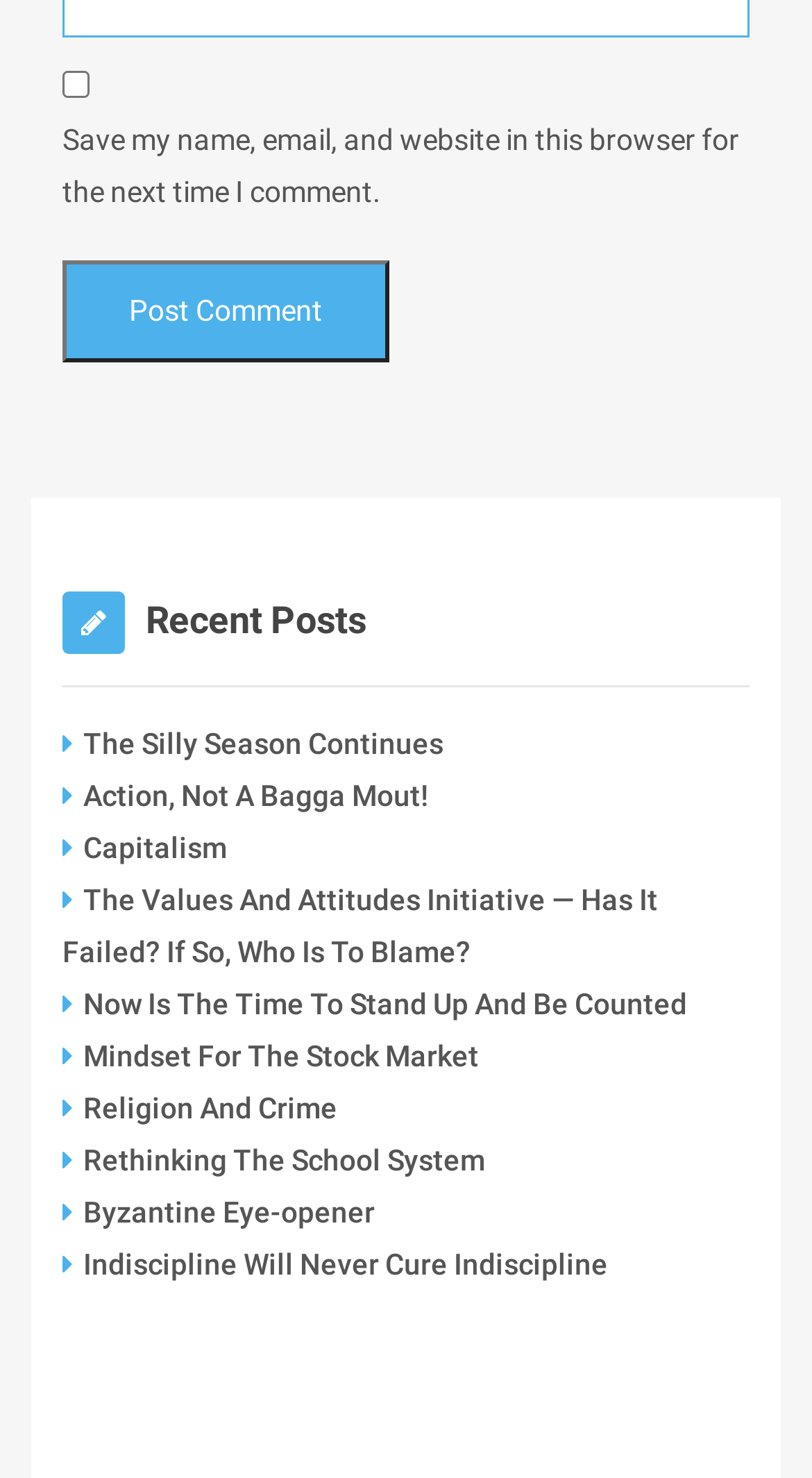How many recent posts are listed?
Based on the image, give a one-word or short phrase answer.

10